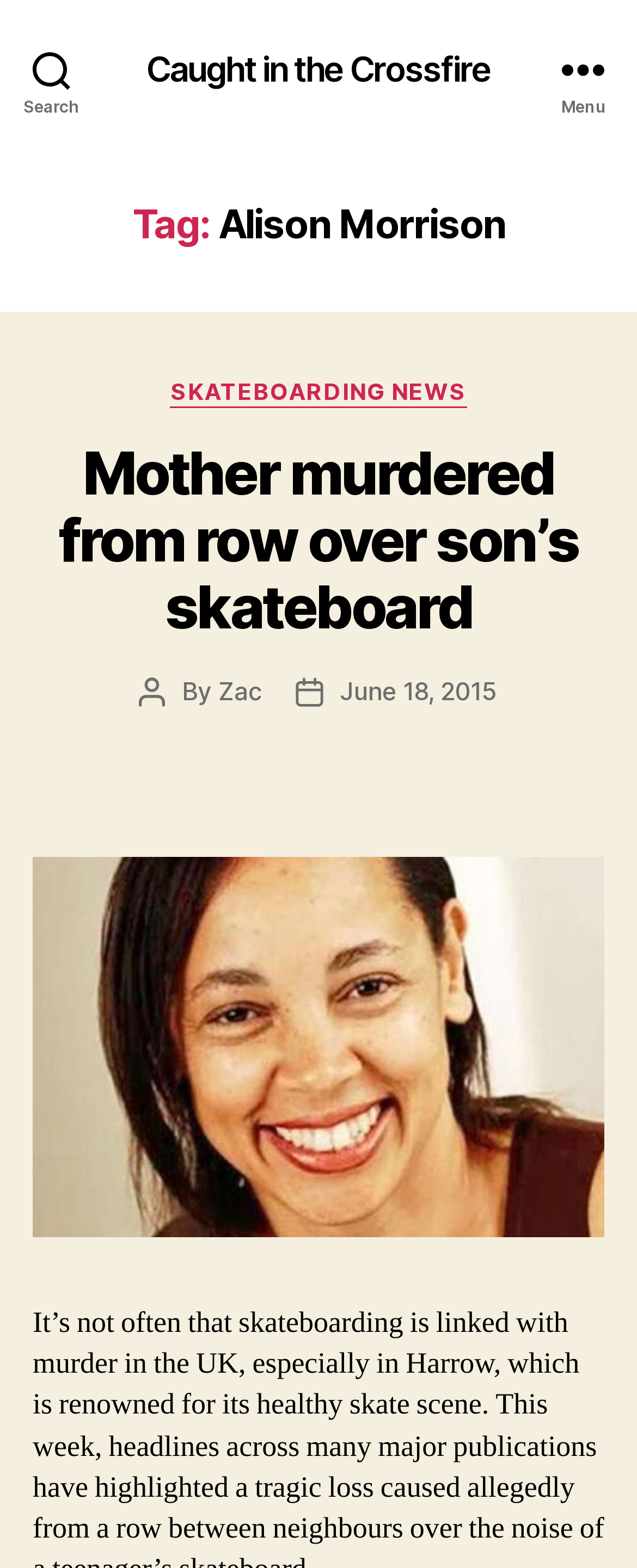Answer the following query concisely with a single word or phrase:
What is the title of the article?

Mother murdered from row over son’s skateboard